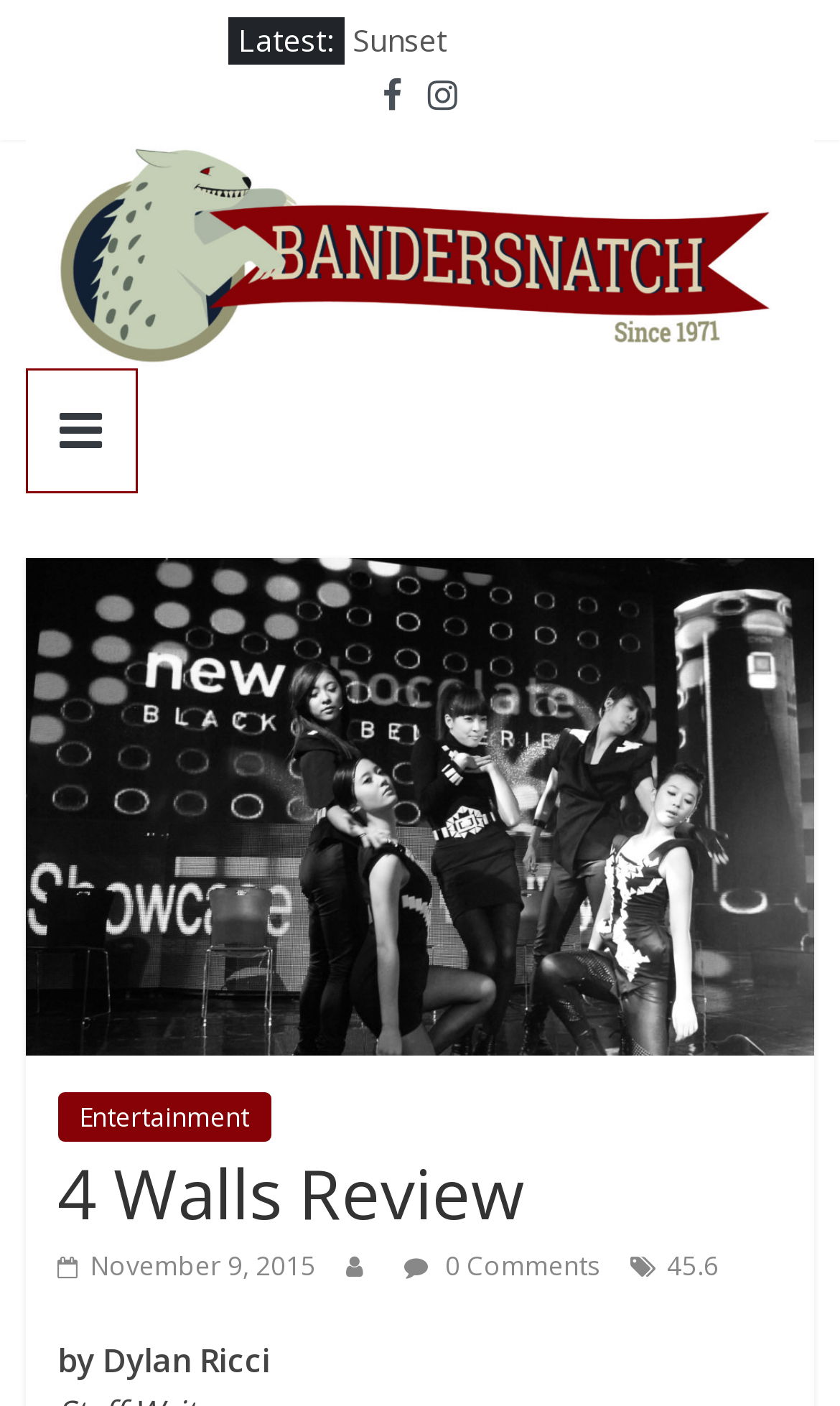How many links are there in the 'Latest:' section?
Answer the question with detailed information derived from the image.

The 'Latest:' section contains four link elements with the texts 'Lilypads', 'Sunset', 'Wildfires in Alberta', and 'Dark Sky'.